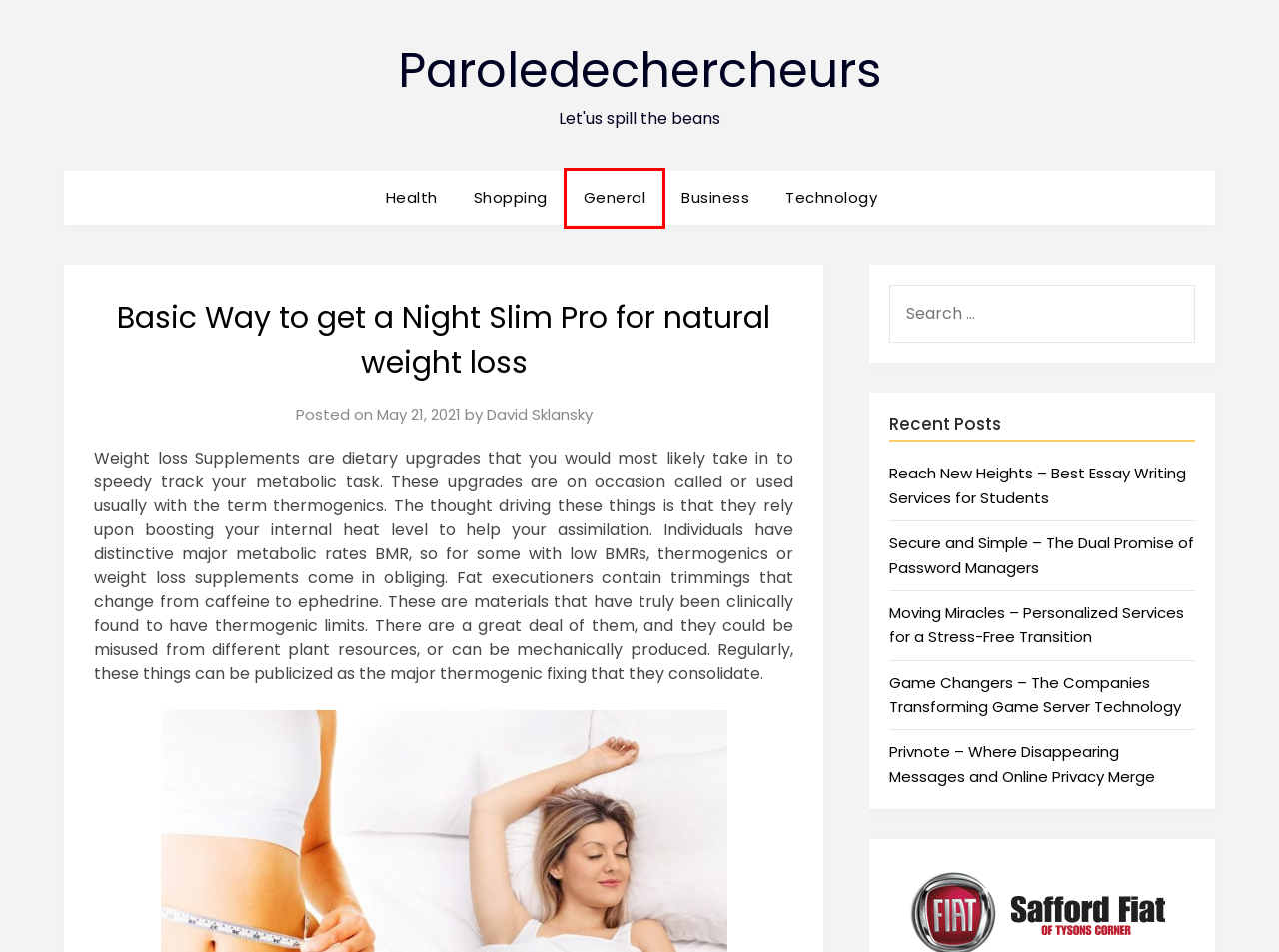Evaluate the webpage screenshot and identify the element within the red bounding box. Select the webpage description that best fits the new webpage after clicking the highlighted element. Here are the candidates:
A. Health – Paroledechercheurs
B. Business – Paroledechercheurs
C. Privnote – Where Disappearing Messages and Online Privacy Merge – Paroledechercheurs
D. Technology – Paroledechercheurs
E. Reach New Heights – Best Essay Writing Services for Students – Paroledechercheurs
F. Shopping – Paroledechercheurs
G. Paroledechercheurs – Let'us spill the beans
H. General – Paroledechercheurs

H